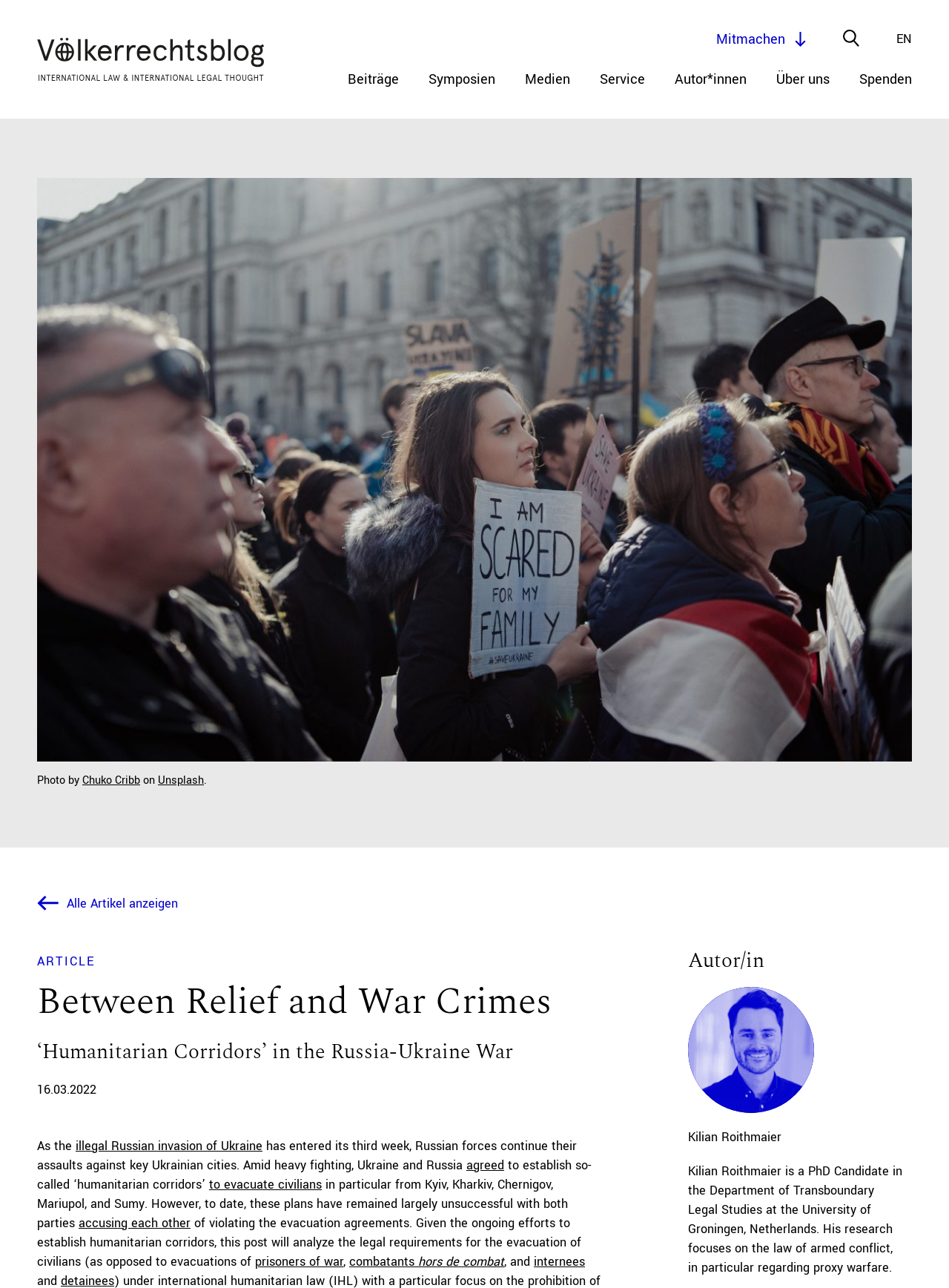Write a detailed summary of the webpage.

The webpage is about a blog post titled "Between Relief and War Crimes" on the Völkerrechtsblog website. At the top, there are several hidden links to different sections of the website, including "Beiträge", "Symposien", "Medien", "Service", "Autor*innen", "Über uns", and "Spenden". To the right of these links, there is a link to switch the language to English.

Below the top navigation, there is a section with a call-to-action to "Mitmachen" (participate) and a photo credit to Chuko Cribb on Unsplash. Underneath, there is a link to show all articles and a featured article titled "Between Relief and War Crimes". The article's title is followed by a subtitle "‘Humanitarian Corridors’ in the Russia-Ukraine War".

The article's content is divided into several paragraphs, with the first paragraph discussing the ongoing Russia-Ukraine war and the establishment of humanitarian corridors to evacuate civilians. The text is interspersed with links to relevant terms, such as "illegal Russian invasion of Ukraine", "agreed", "humanitarian corridors", and "prisoners of war".

At the bottom of the article, there is information about the author, Kilian Roithmaier, including a brief bio and a link to their profile.